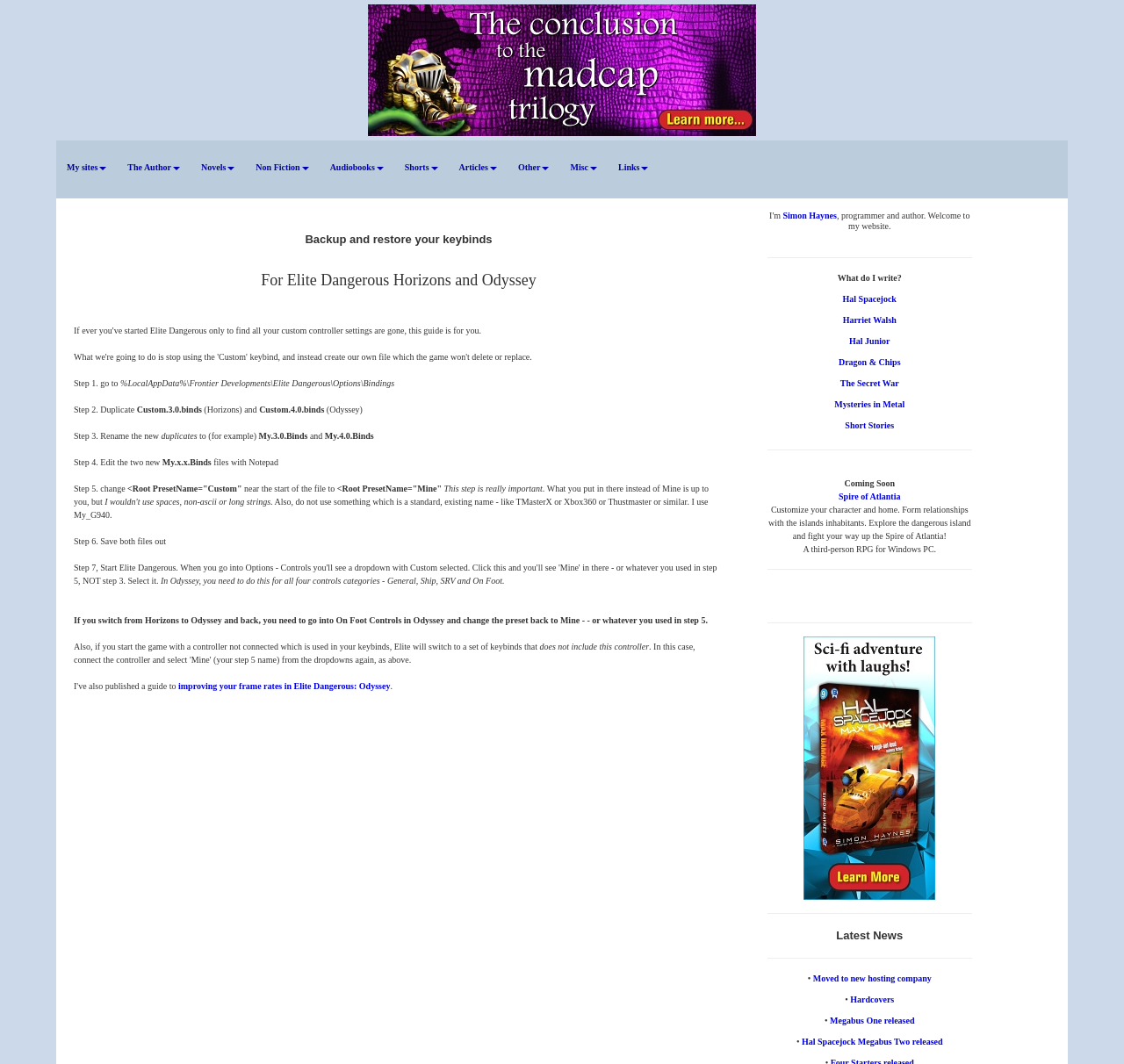Identify the bounding box coordinates of the area you need to click to perform the following instruction: "View the article about moving to a new hosting company".

[0.723, 0.915, 0.829, 0.924]